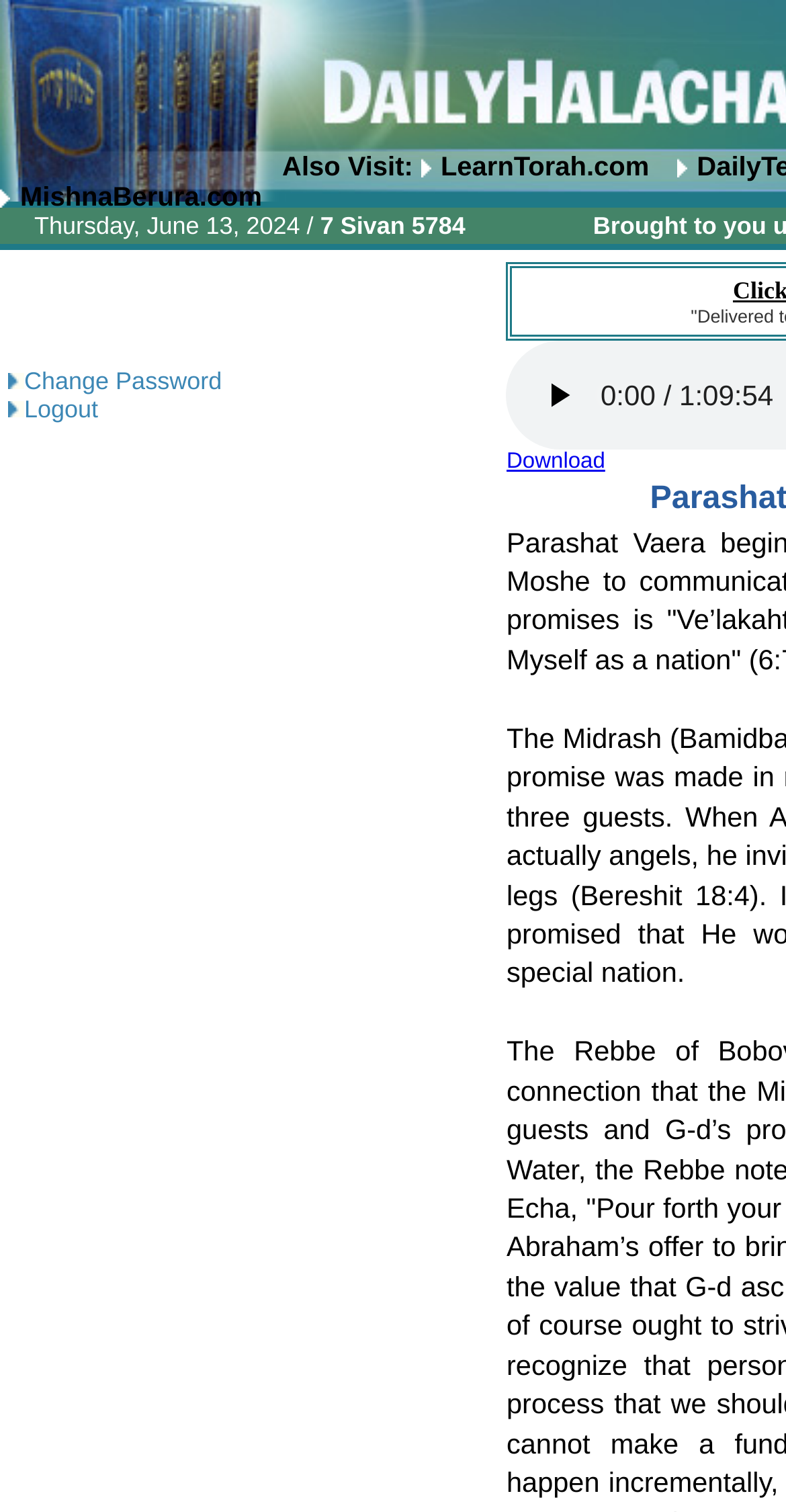From the image, can you give a detailed response to the question below:
How many table rows are there in the layout table?

I examined the LayoutTable element and found two LayoutTableRow elements, which suggests that there are two table rows in the layout table.